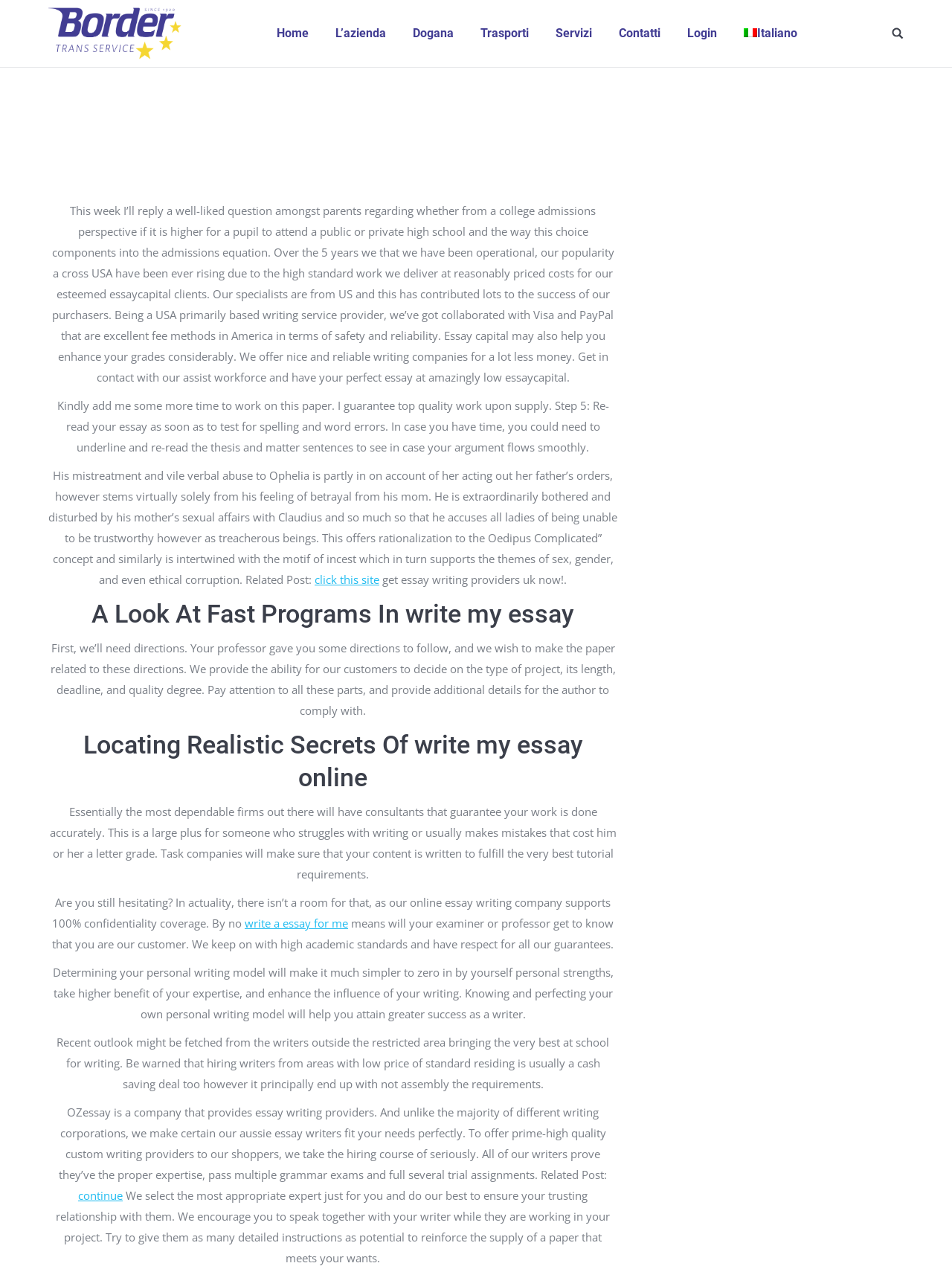Identify the bounding box for the element characterized by the following description: "write a essay for me".

[0.257, 0.722, 0.366, 0.733]